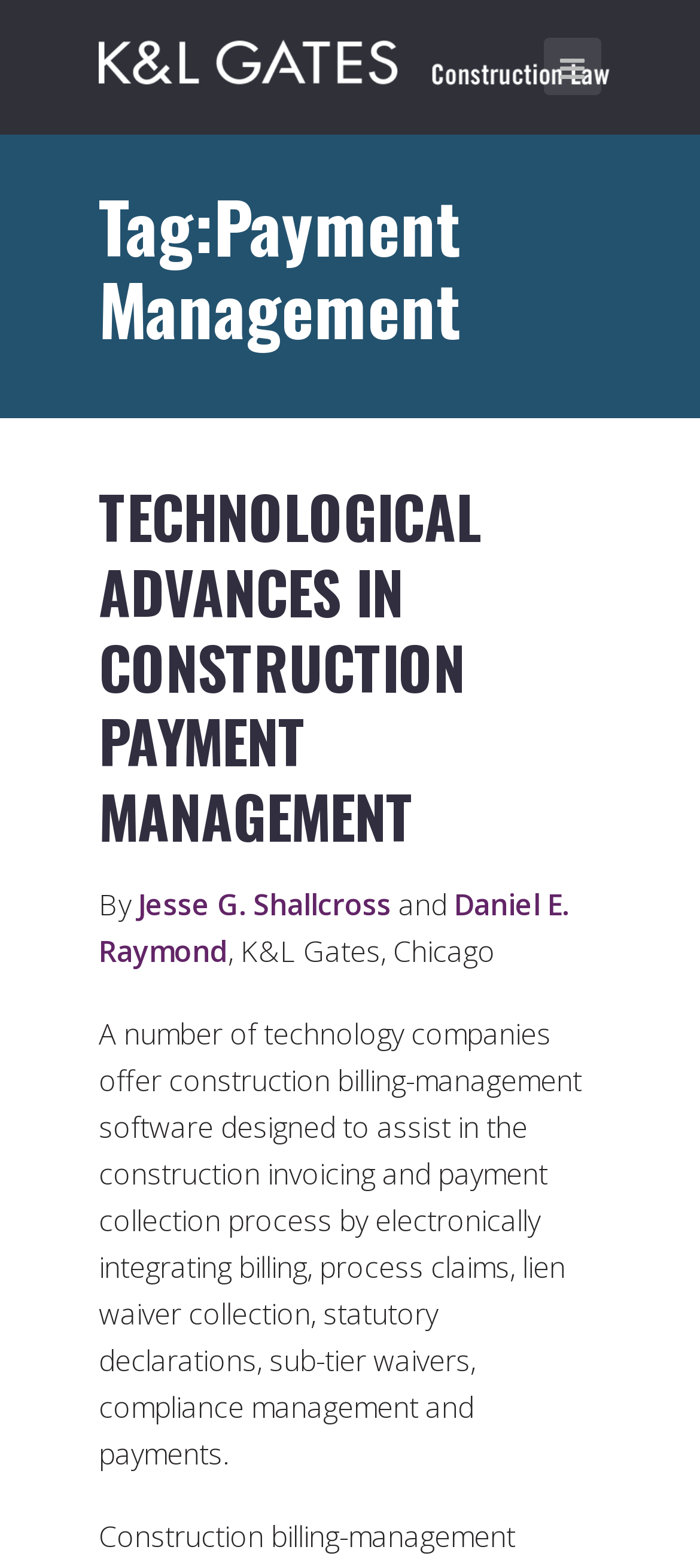Describe all the significant parts and information present on the webpage.

The webpage is about payment management in the construction law industry. At the top, there is a link to "Construction Law" and a small icon represented by "\uf0c9". Below these elements, there is a heading that reads "Tag:Payment Management". 

Under the "Tag:Payment Management" heading, there is a section with a heading that reads "TECHNOLOGICAL ADVANCES IN CONSTRUCTION PAYMENT MANAGEMENT". This section contains a link with the same title, and it is positioned to the right of the heading. 

Below this section, there is a byline that reads "By Jesse G. Shallcross and Daniel E. Raymond, K&L Gates, Chicago". The authors' names are links. 

Following the byline, there is a paragraph of text that discusses how technology companies offer construction billing-management software to assist in the construction invoicing and payment collection process. This text is positioned below the byline and takes up a significant portion of the webpage.